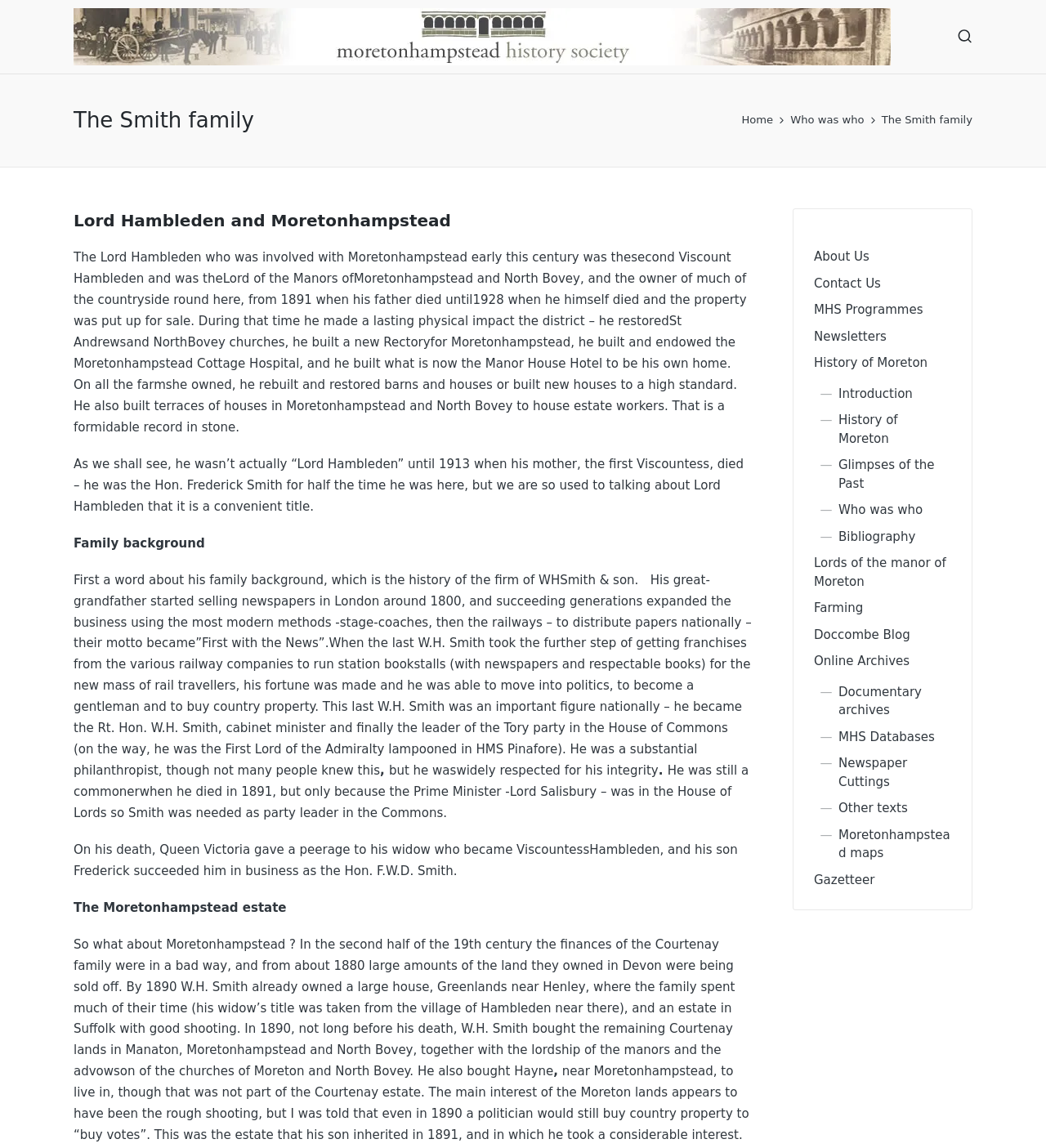Provide a single word or phrase to answer the given question: 
What is the name of the house built by Lord Hambleden as his own home?

Manor House Hotel